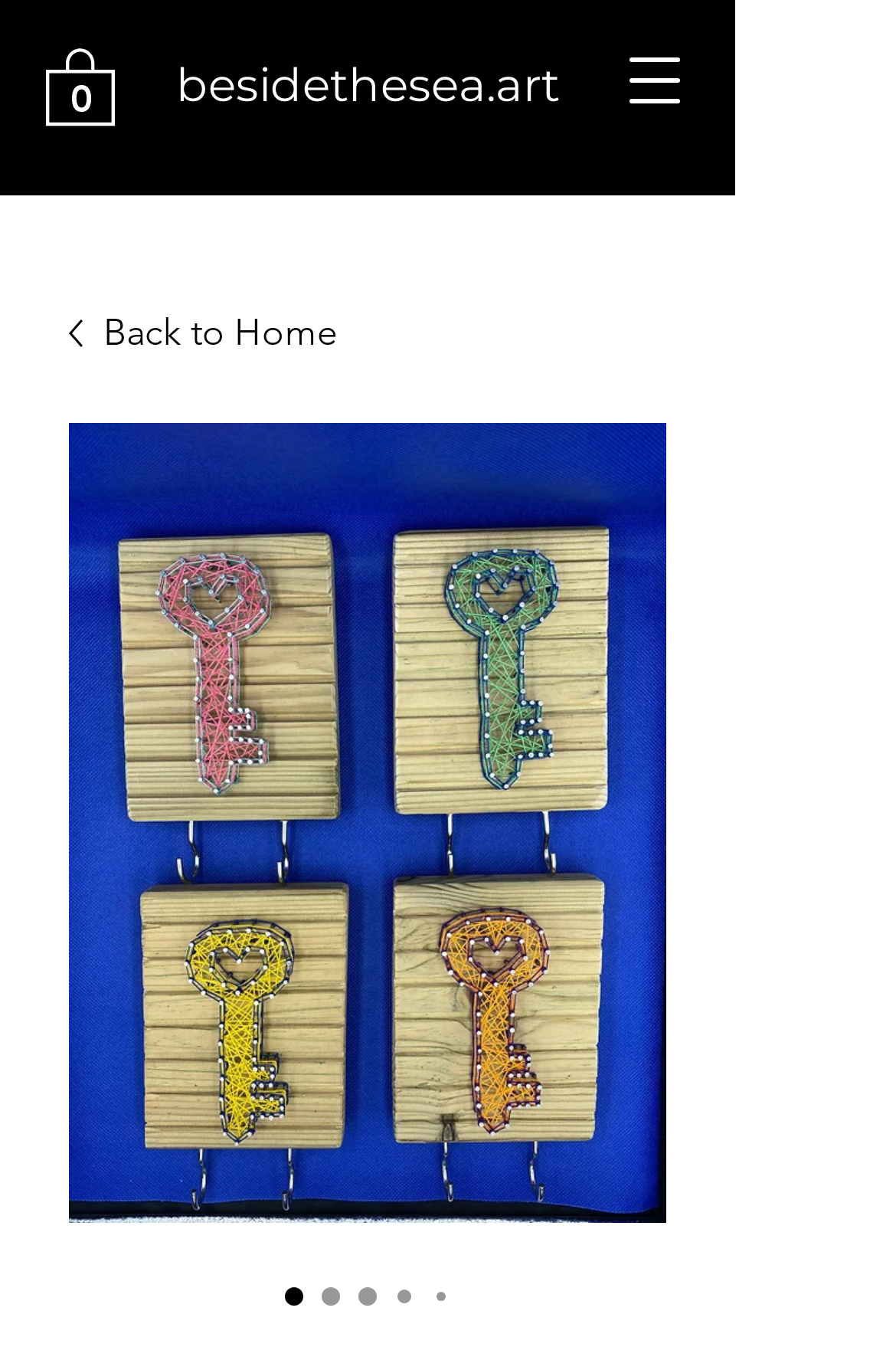Is the navigation menu open?
Please utilize the information in the image to give a detailed response to the question.

I examined the button element with the text 'Open navigation menu' and found that it has a popup dialog. Since the button is not in a pressed state, I infer that the navigation menu is not open.